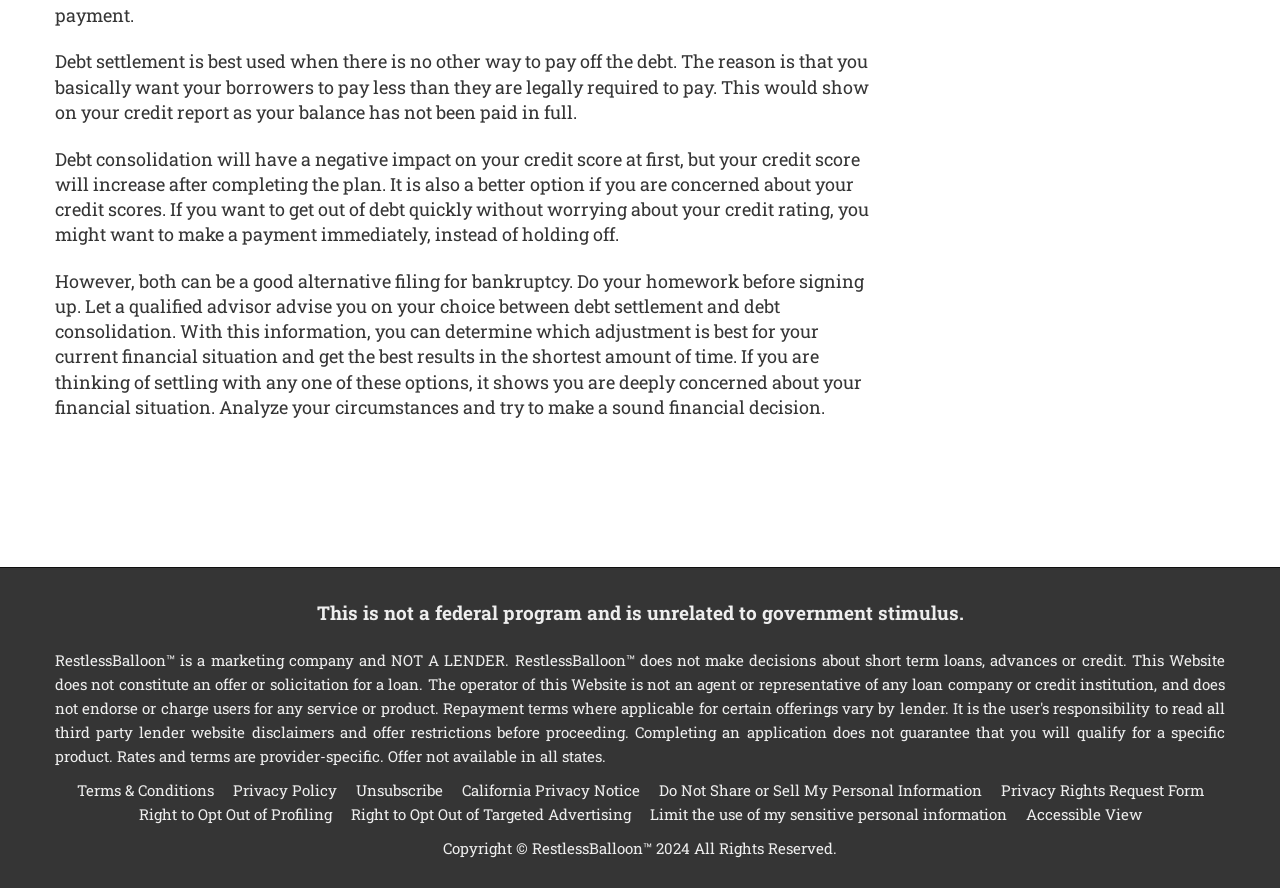Using the information from the screenshot, answer the following question thoroughly:
What is debt settlement used for?

According to the webpage, debt settlement is best used when there is no other way to pay off the debt, which means the borrower wants to pay less than they are legally required to pay.